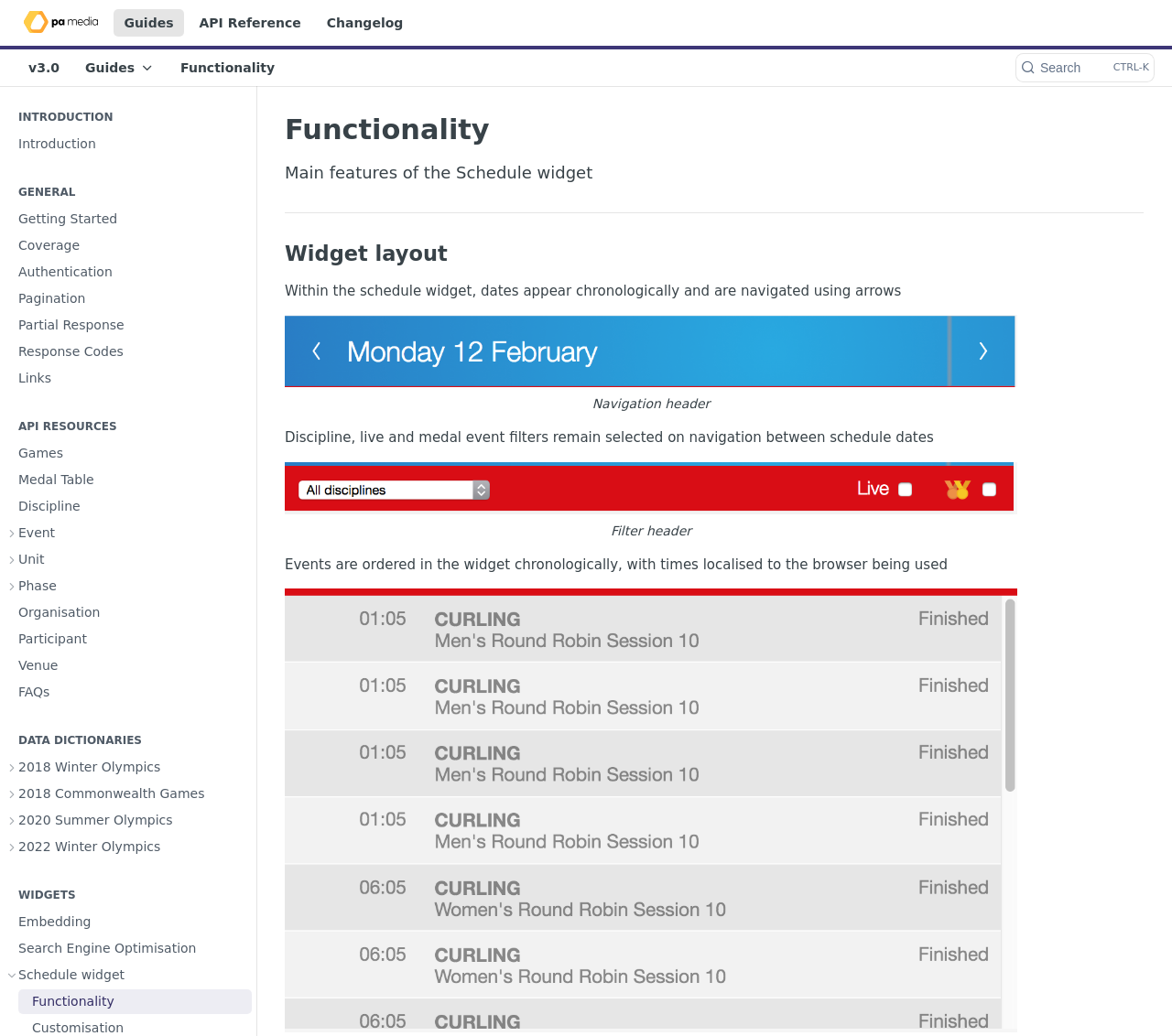Identify and provide the bounding box coordinates of the UI element described: "2018 Winter Olympics". The coordinates should be formatted as [left, top, right, bottom], with each number being a float between 0 and 1.

[0.004, 0.729, 0.215, 0.753]